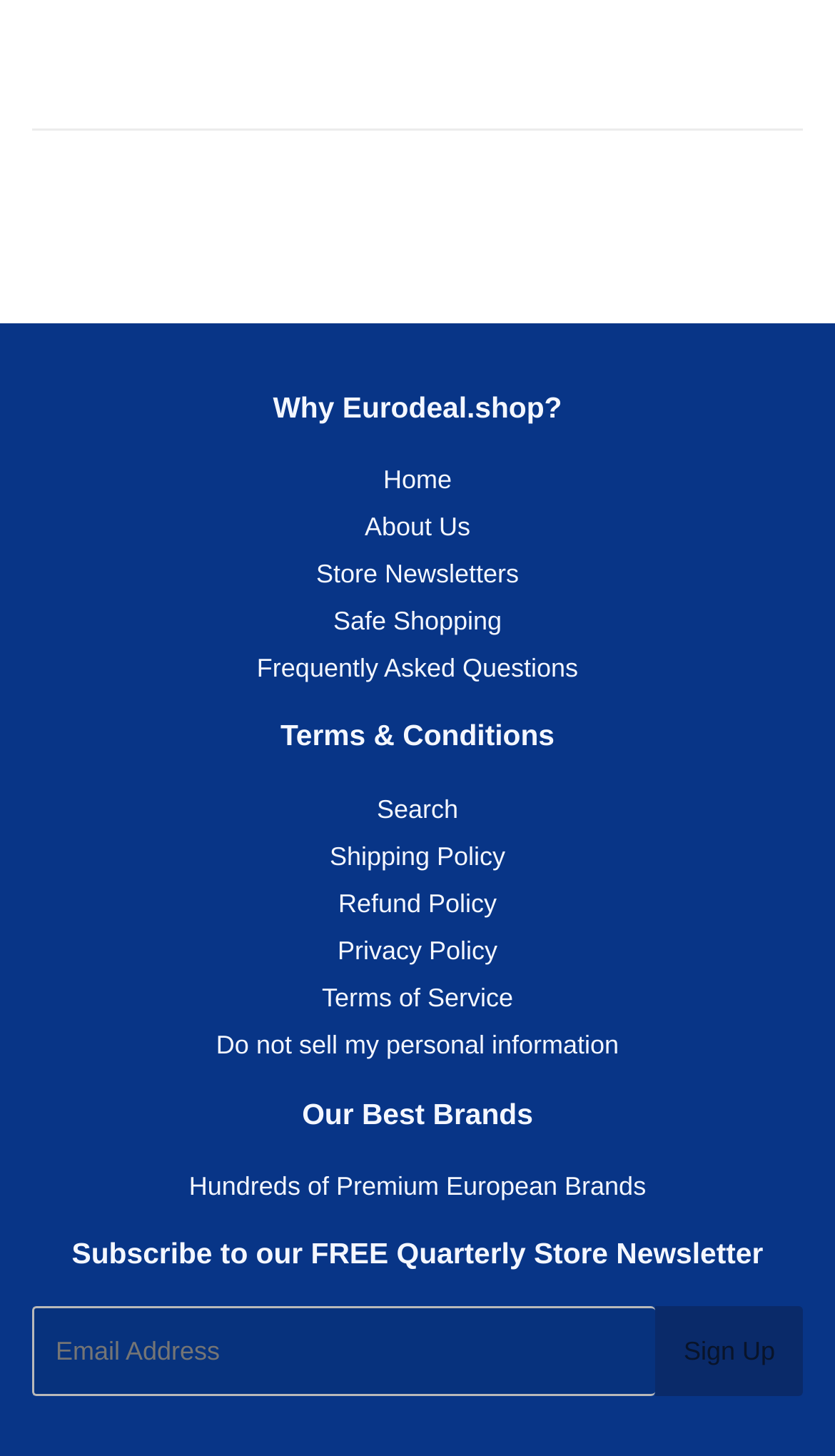How many main sections are on the webpage?
Please provide a single word or phrase based on the screenshot.

Three